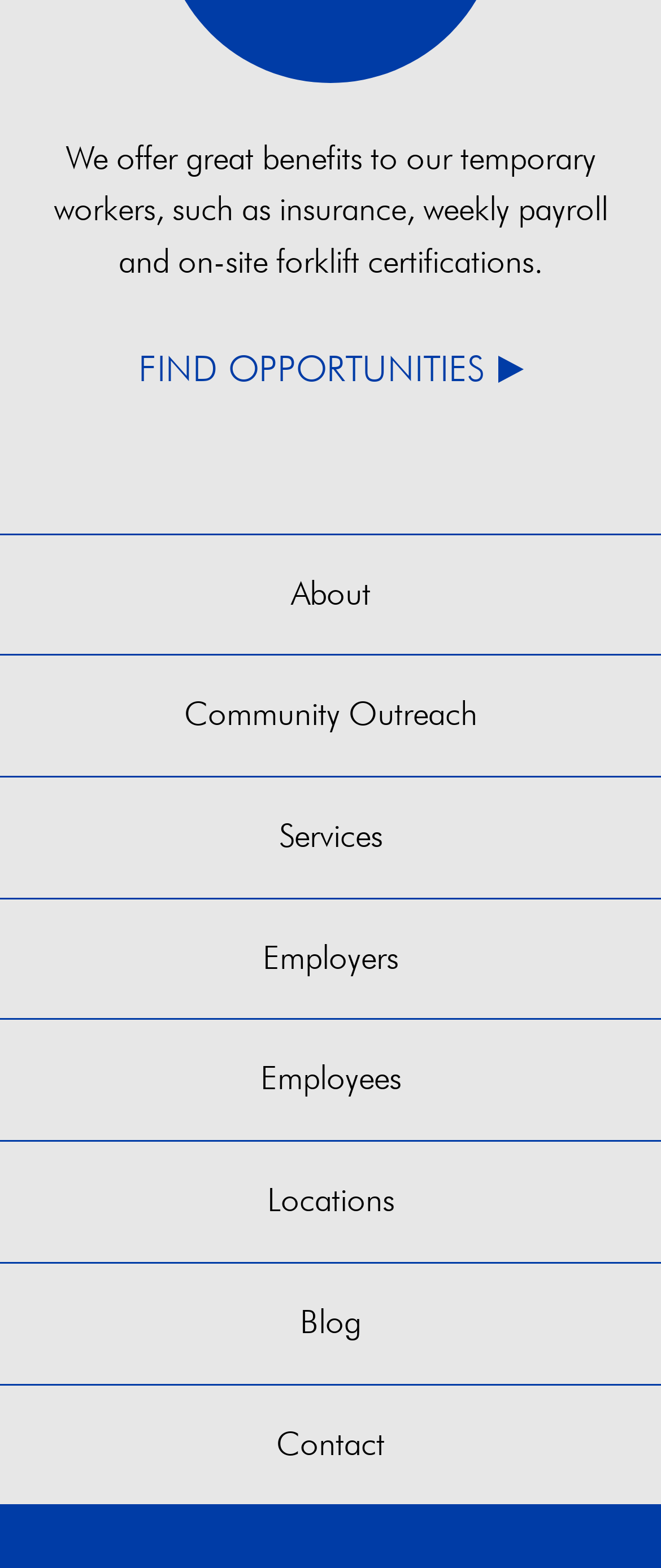Please determine the bounding box coordinates of the element to click on in order to accomplish the following task: "Contact us". Ensure the coordinates are four float numbers ranging from 0 to 1, i.e., [left, top, right, bottom].

[0.0, 0.883, 1.0, 0.96]